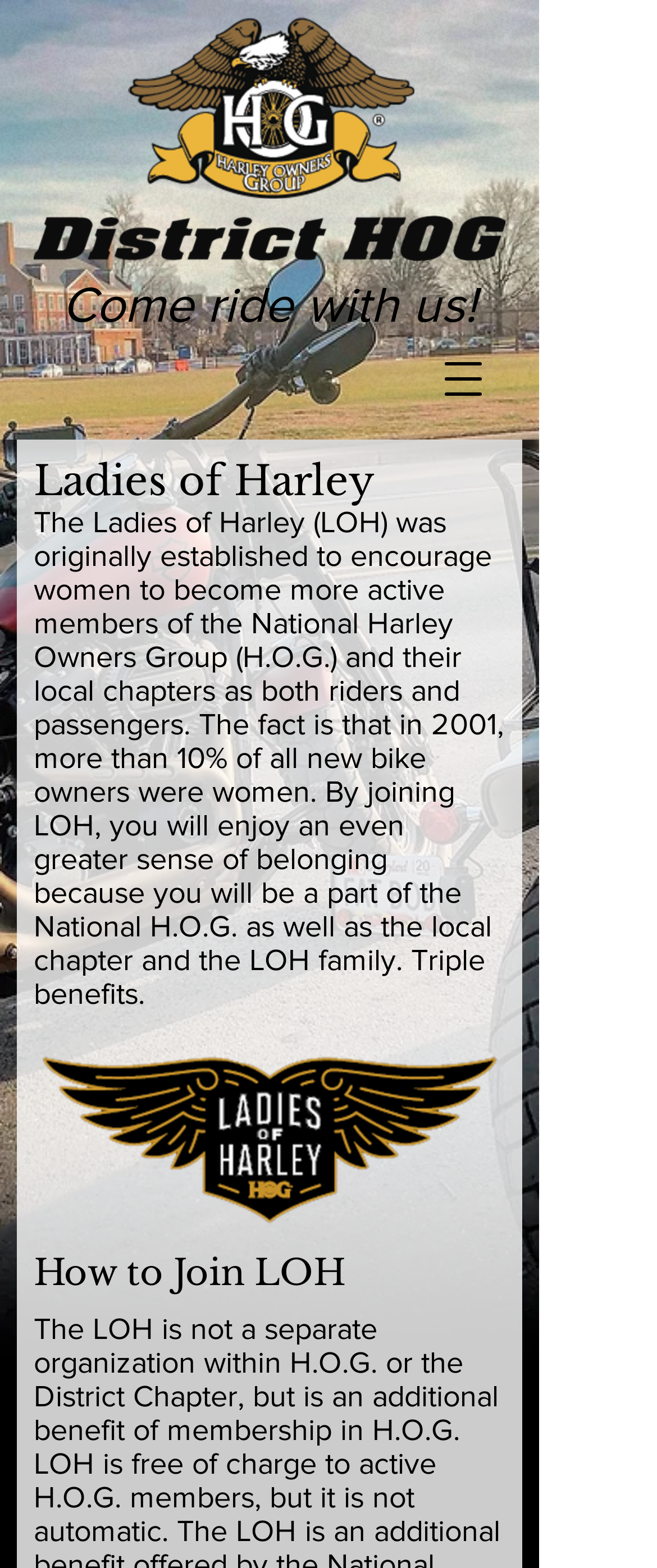What percentage of new bike owners were women in 2001?
Based on the image content, provide your answer in one word or a short phrase.

More than 10%